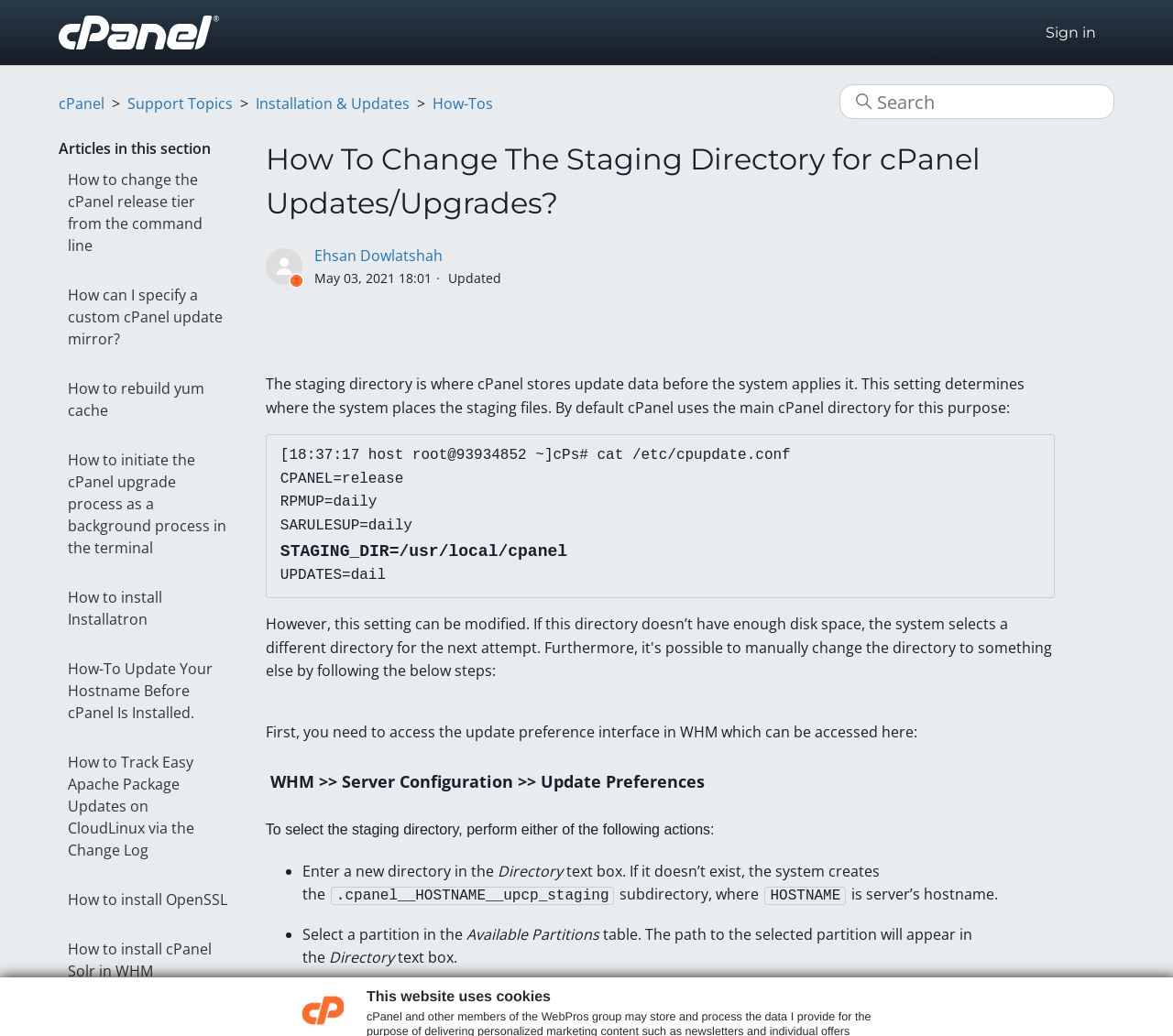Please provide a detailed answer to the question below by examining the image:
What is the default directory for cPanel updates?

The default directory for cPanel updates is mentioned in the webpage as '/usr/local/cpanel' which is stated in the configuration file '/etc/cpupdate.conf' as 'STAGING_DIR=/usr/local/cpanel'.